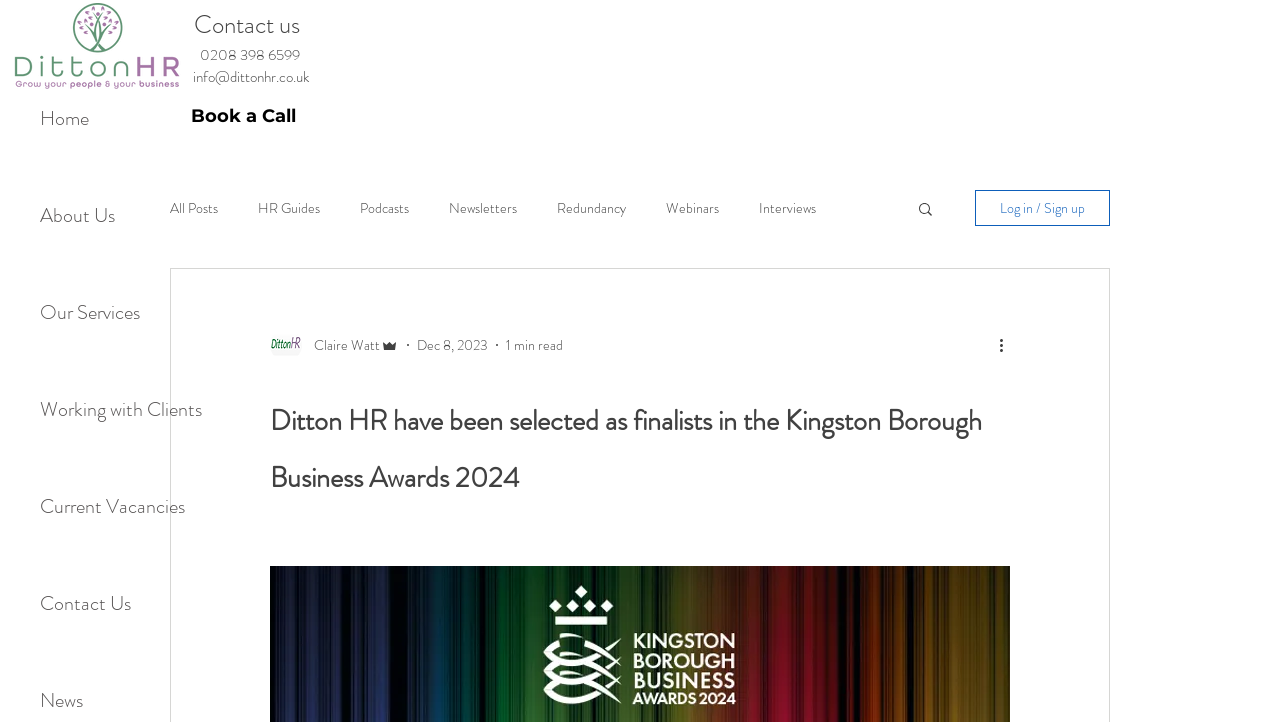Identify the bounding box coordinates of the area you need to click to perform the following instruction: "Click the Search button".

[0.716, 0.277, 0.73, 0.306]